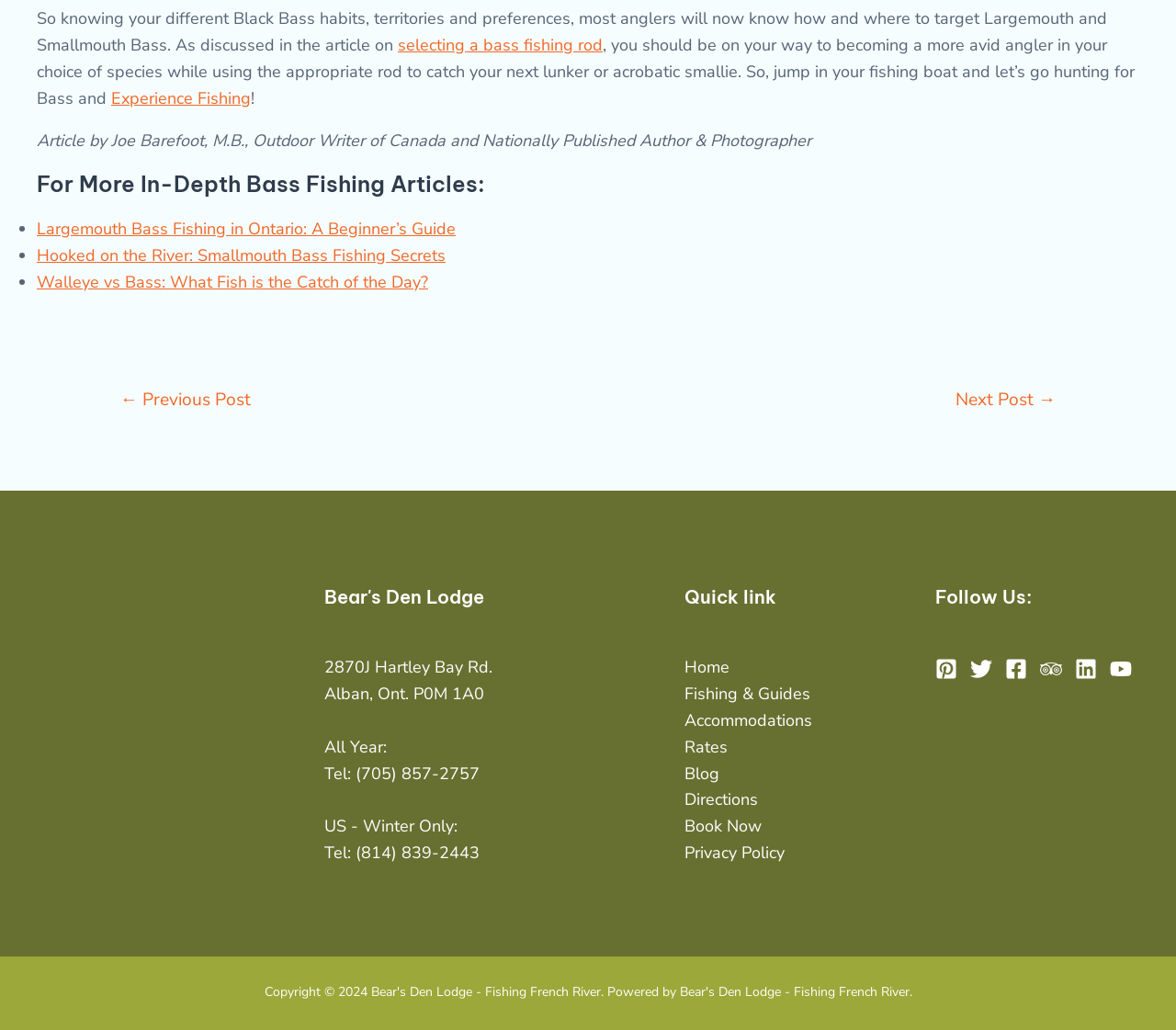Identify the bounding box coordinates for the region of the element that should be clicked to carry out the instruction: "visit the homepage". The bounding box coordinates should be four float numbers between 0 and 1, i.e., [left, top, right, bottom].

[0.582, 0.637, 0.62, 0.659]